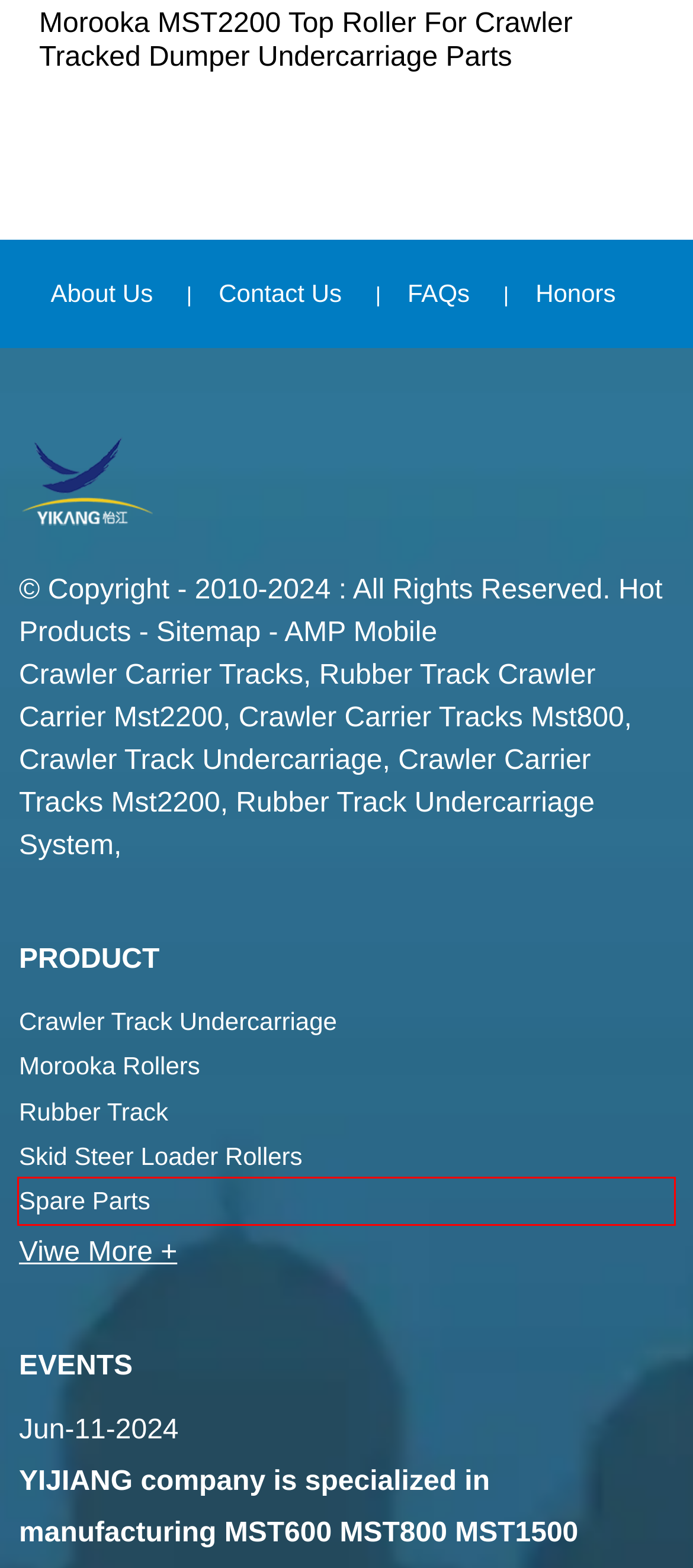You have a screenshot of a webpage with a red bounding box around an element. Identify the webpage description that best fits the new page that appears after clicking the selected element in the red bounding box. Here are the candidates:
A. Products Manufacturers - China Products Factory & Suppliers
B. FAQs - Zhenjiang Yijiang Machinery Co. Ltd.
C. Spare parts Manufacturers - China Spare parts Factory & Suppliers
D. Featured Manufacturers - China Featured Factory & Suppliers
E. China Crawler Carrier Tracks Manufacturer and Supplier, Factory | Yijiang
F. China Crawler Track Undercarriage Manufacturer and Supplier, Factory | Yijiang
G. China Rubber Track Crawler Carrier Mst2200 Manufacturer and Supplier, Factory | Yijiang
H. China Crawler Carrier Tracks Mst2200 Manufacturer and Supplier, Factory | Yijiang

C